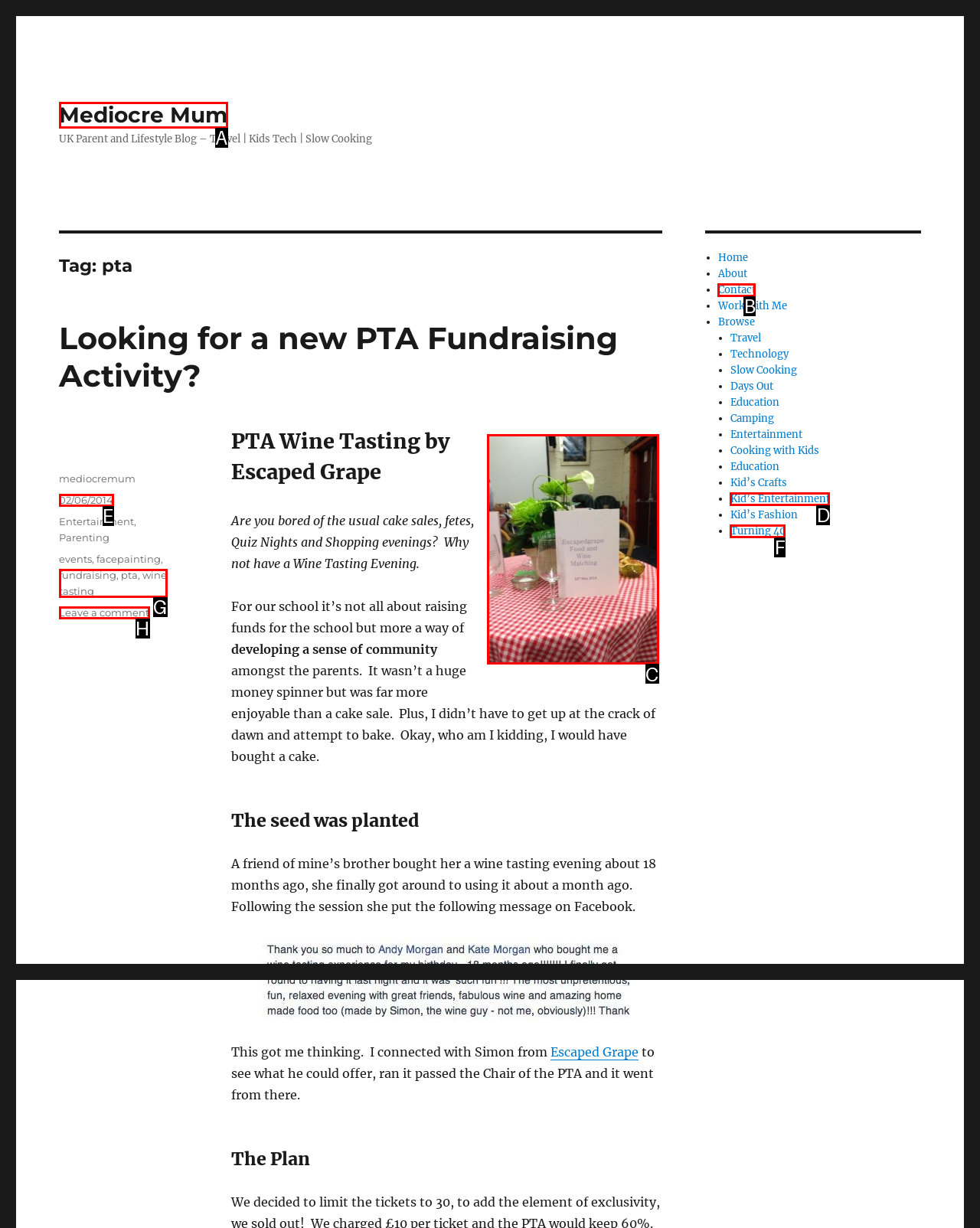Point out the correct UI element to click to carry out this instruction: View the 'PTA Wine Tasting with Escaped Grape' image
Answer with the letter of the chosen option from the provided choices directly.

C